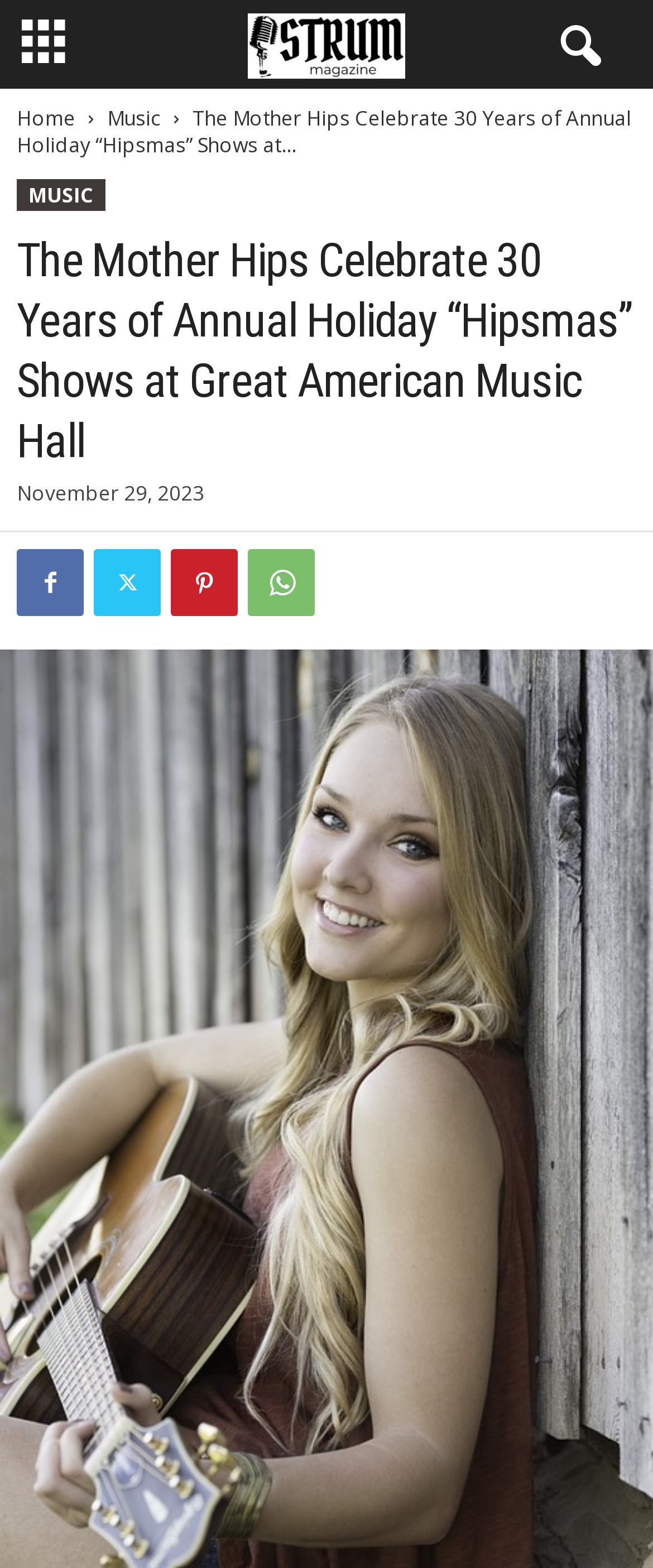What is the name of the magazine?
Using the information from the image, give a concise answer in one word or a short phrase.

Strum Magazine